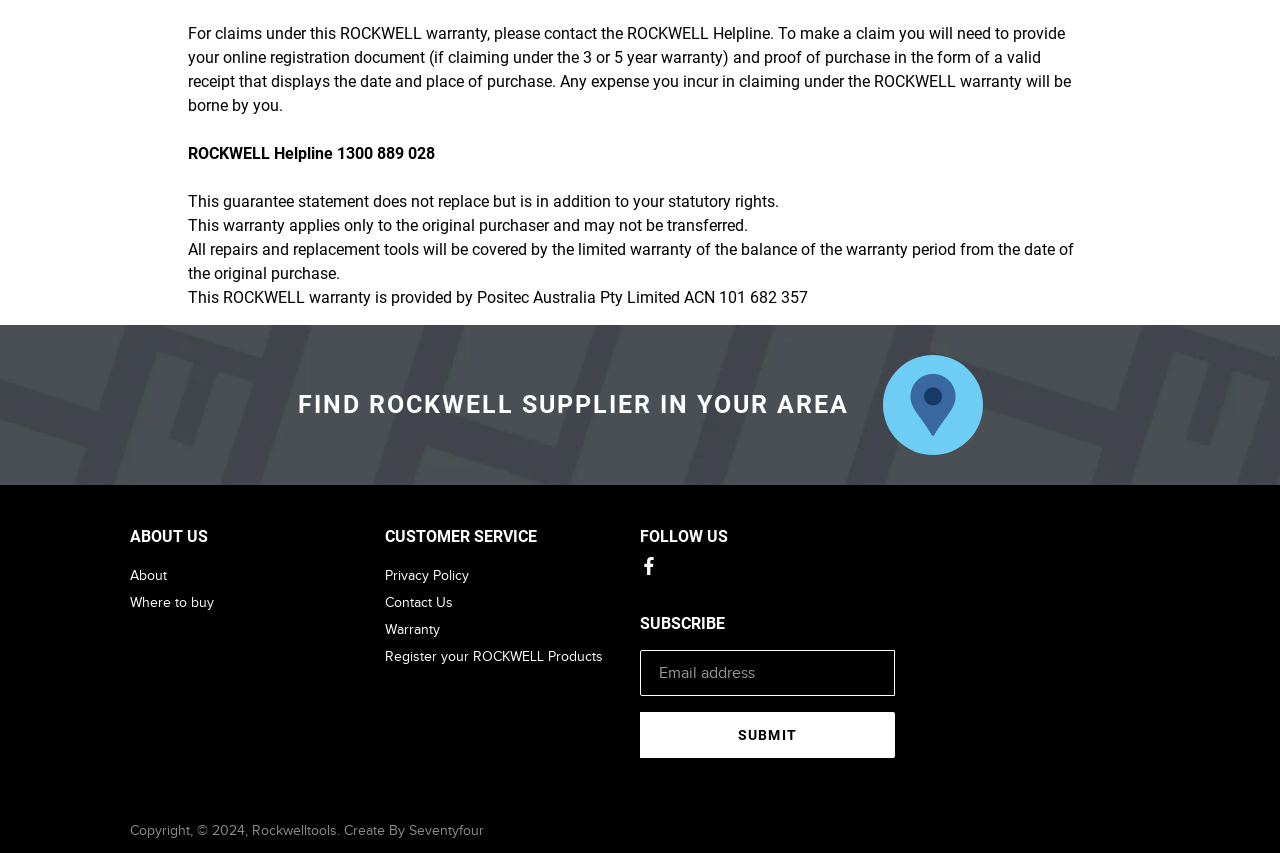Can you provide the bounding box coordinates for the element that should be clicked to implement the instruction: "Follow ROCKWELL on Facebook"?

[0.5, 0.649, 0.53, 0.677]